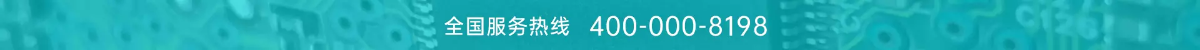Look at the image and answer the question in detail:
What is the color of the background?

The background of the header is a gradient of soothing turquoise hues, which is evident from the description of the image.